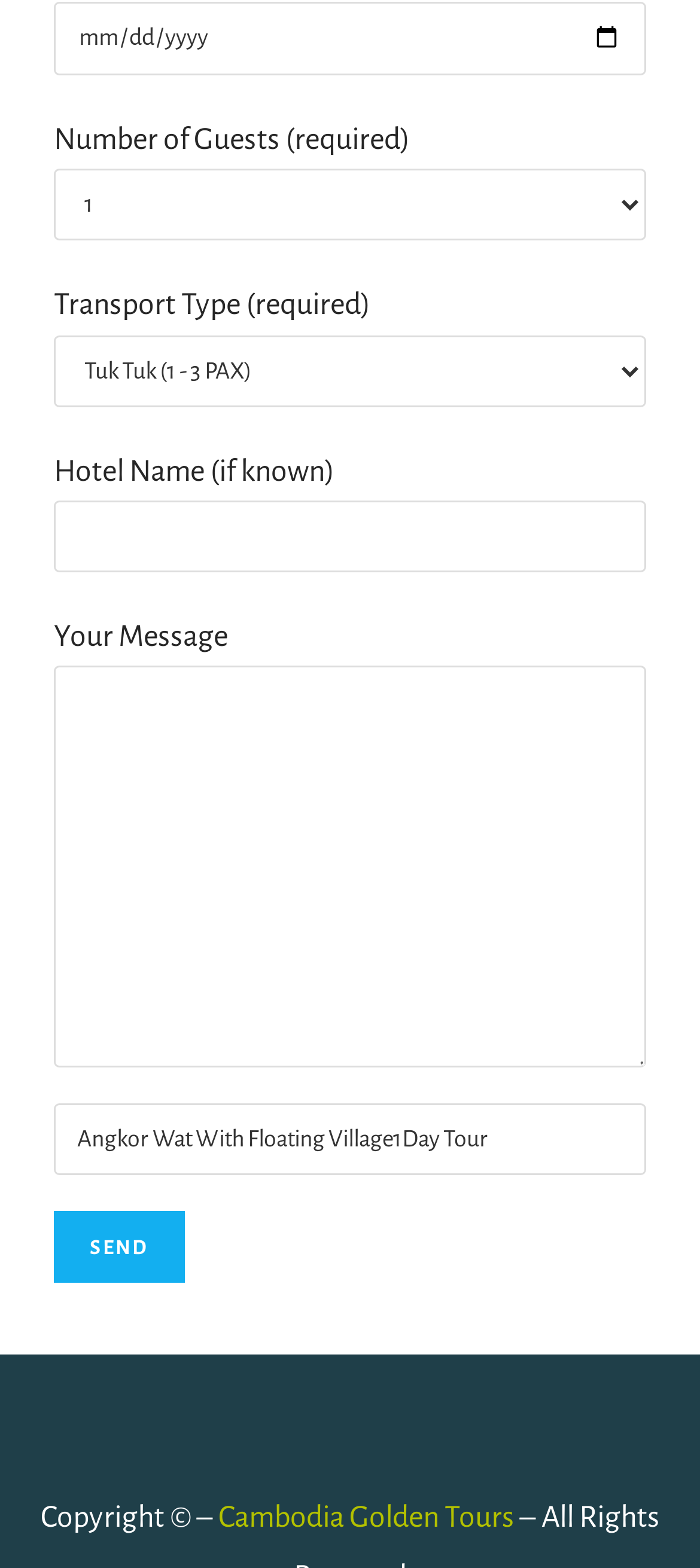Please determine the bounding box coordinates for the UI element described here. Use the format (top-left x, top-left y, bottom-right x, bottom-right y) with values bounded between 0 and 1: name="hotel"

[0.077, 0.319, 0.923, 0.365]